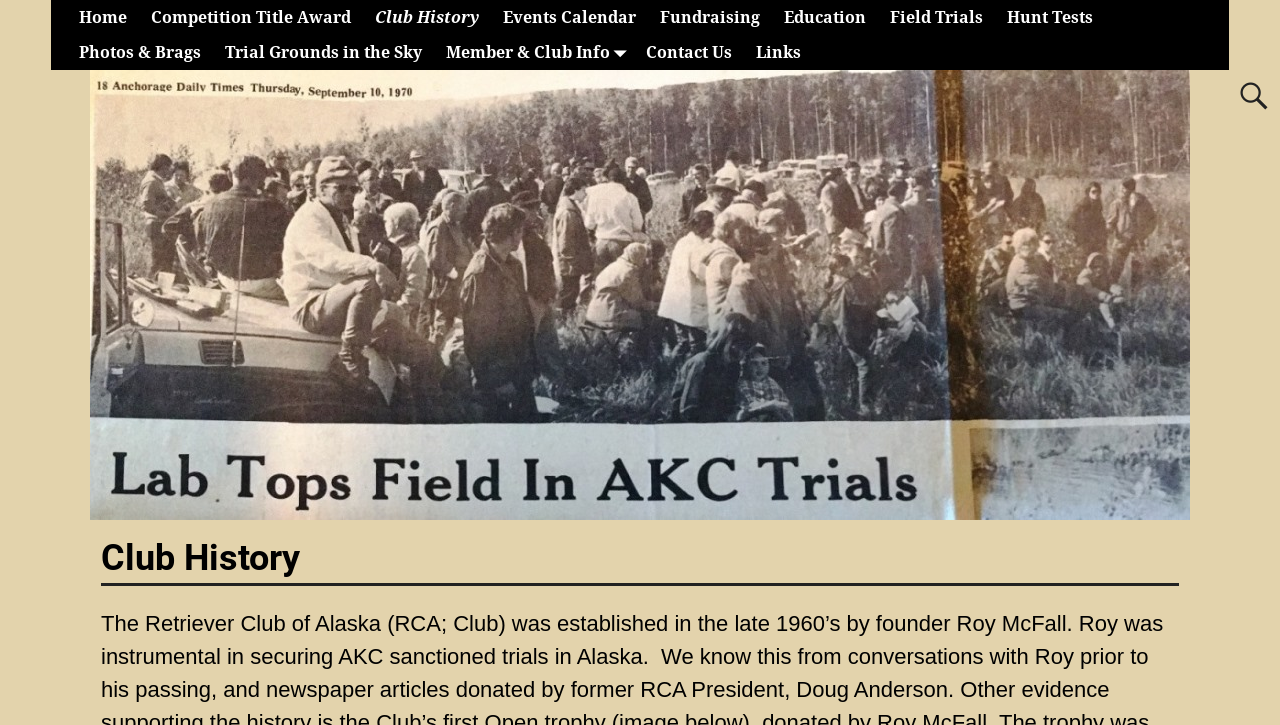What is the topic of the current page?
Based on the image, answer the question in a detailed manner.

I found the answer by looking at the heading element with the text 'Club History' which is located in the main content area of the webpage.